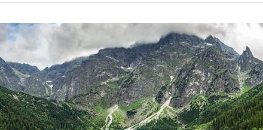Respond with a single word or short phrase to the following question: 
What is the climate of the area depicted in the image?

Alpine